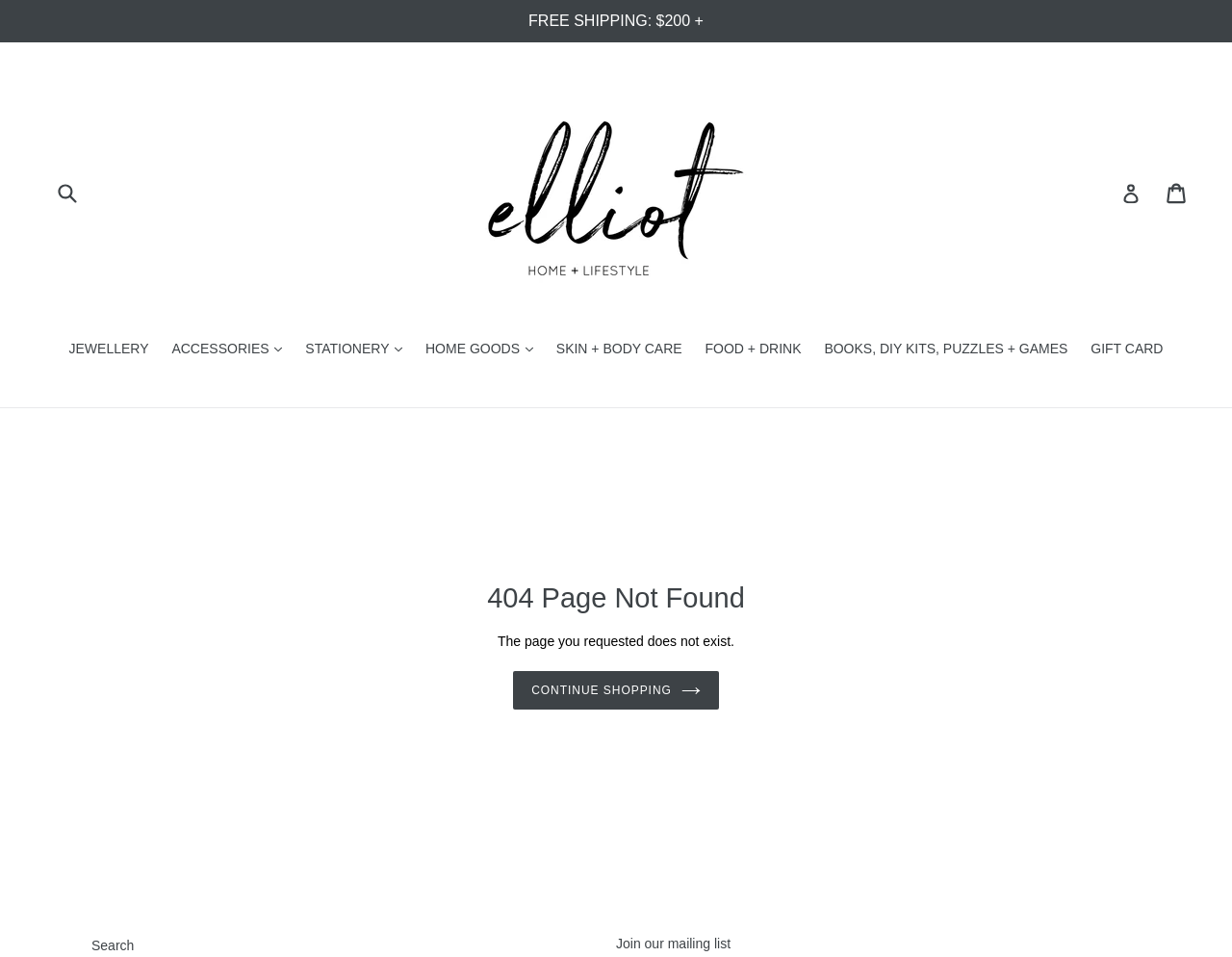Respond with a single word or phrase:
How many main categories are available on the website?

7